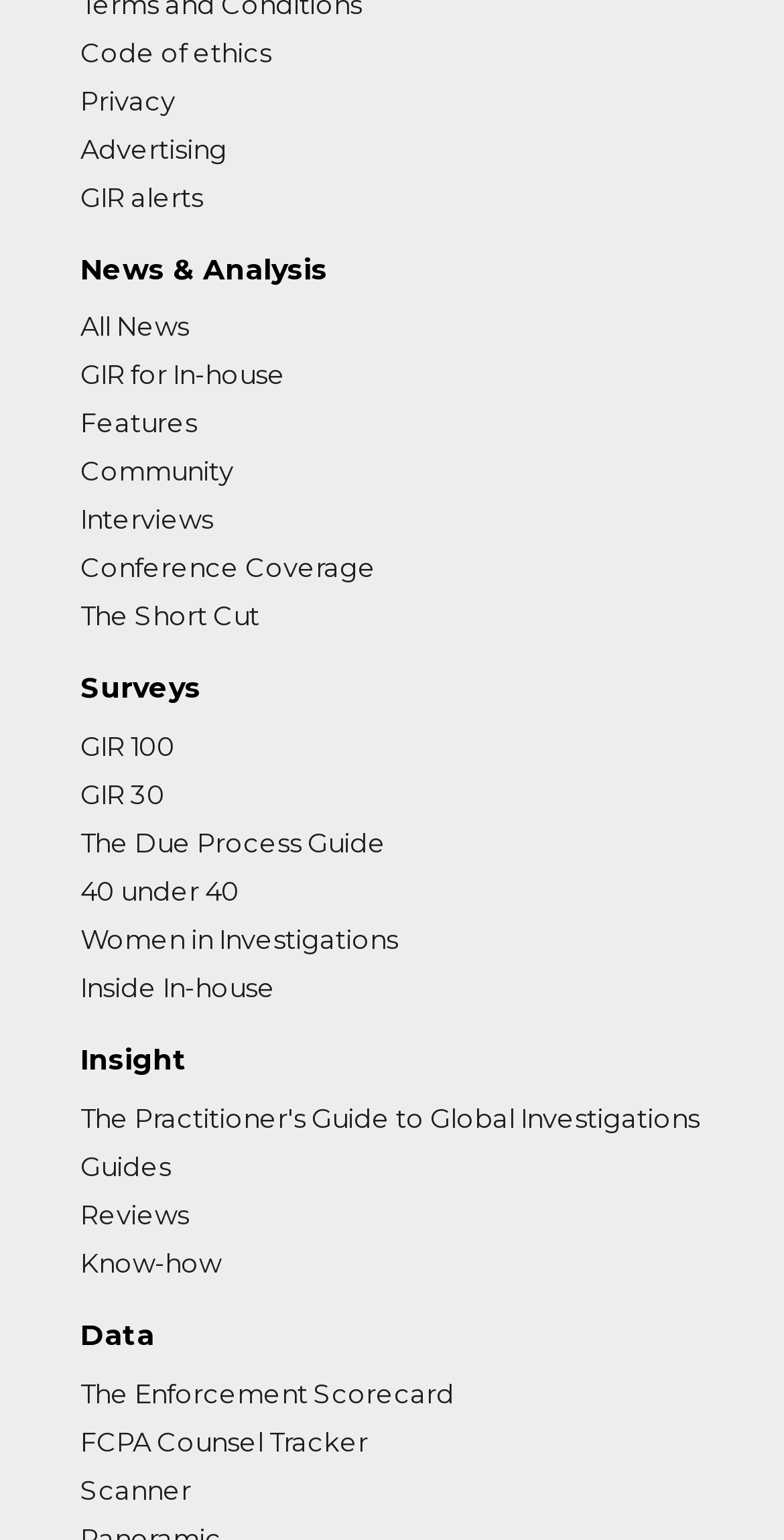Please mark the bounding box coordinates of the area that should be clicked to carry out the instruction: "Check The Enforcement Scorecard".

[0.103, 0.894, 0.579, 0.915]